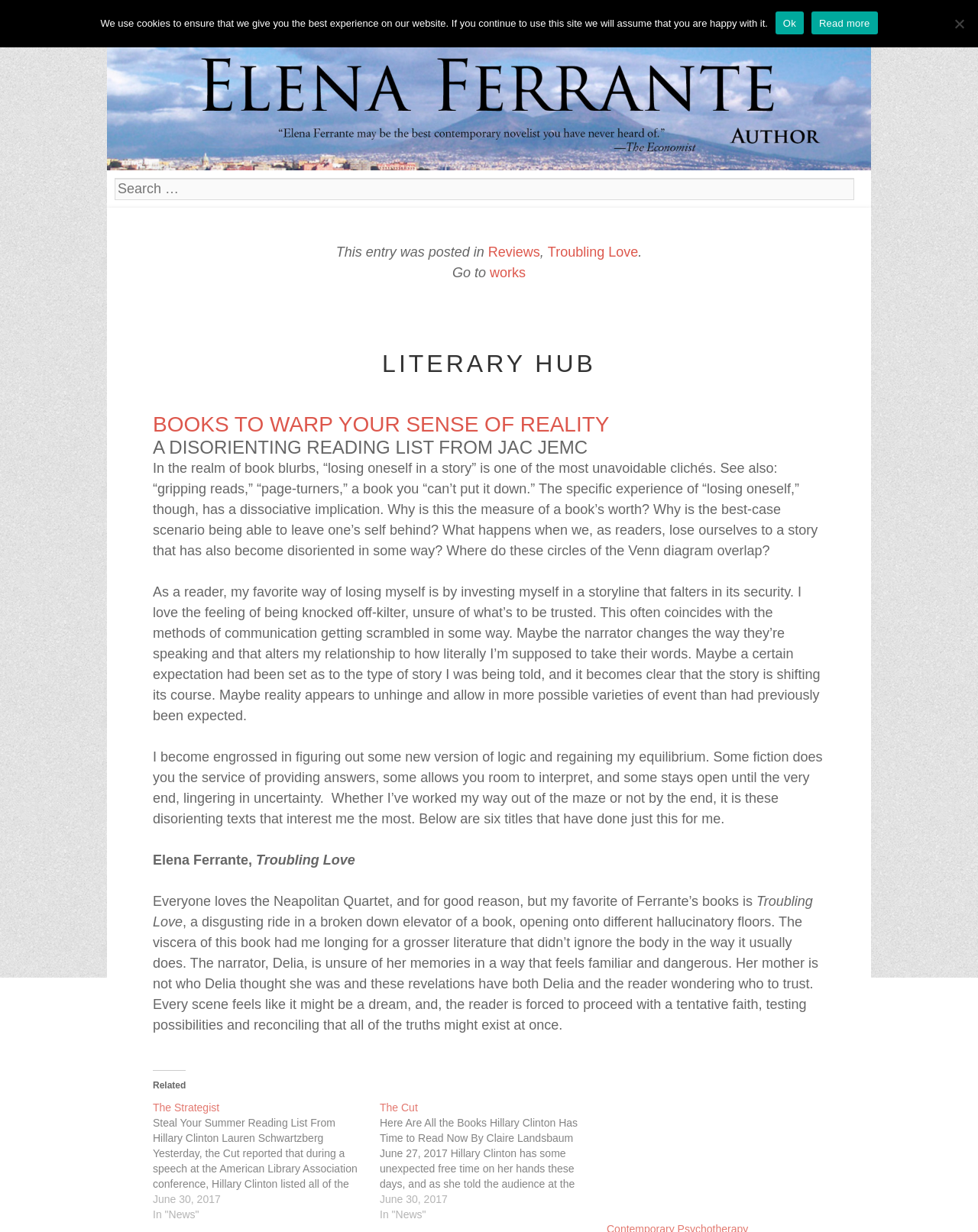How many links are there in the menu?
Please answer the question with a single word or phrase, referencing the image.

7